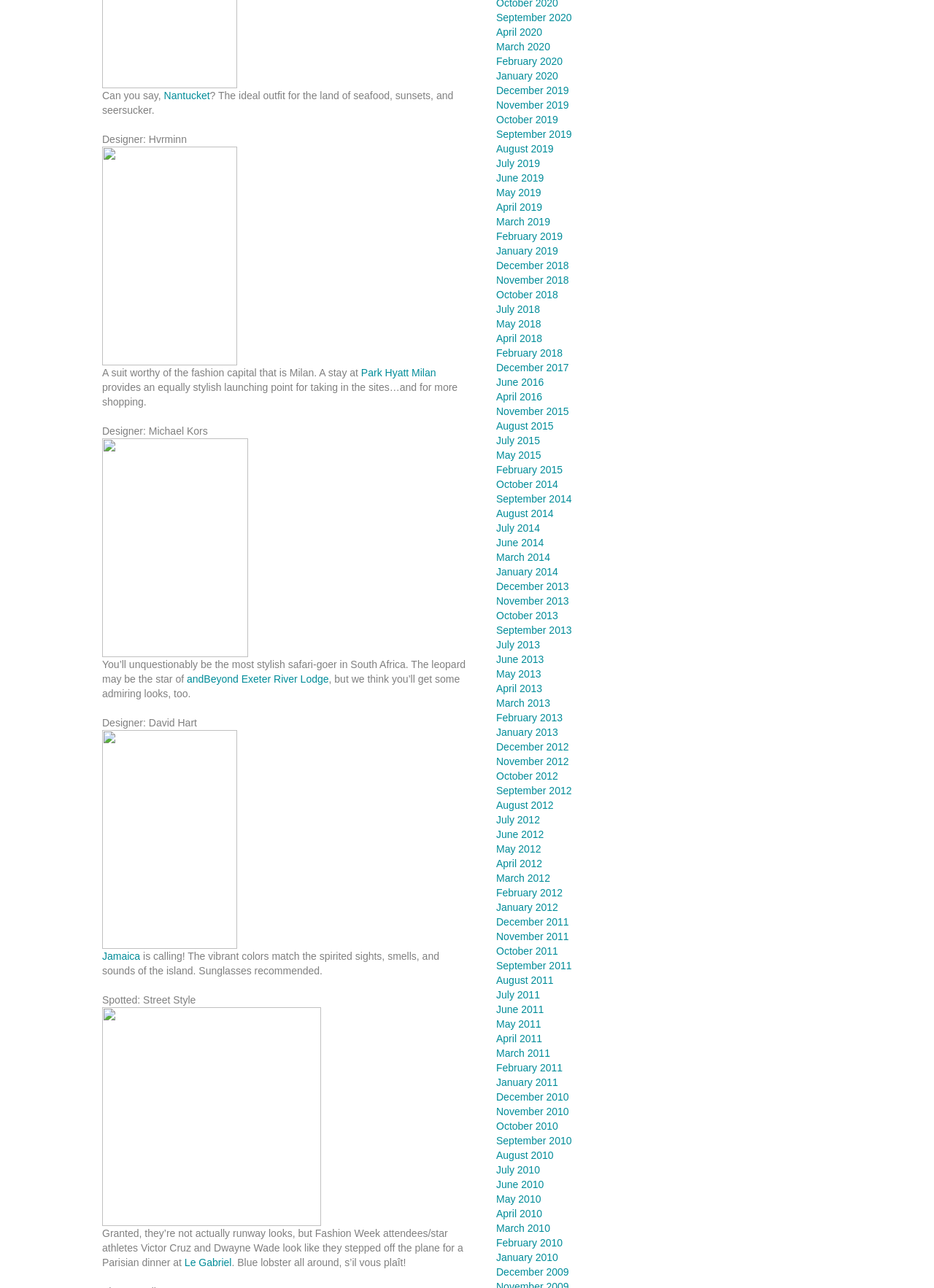Find the bounding box coordinates for the element that must be clicked to complete the instruction: "Explore andBeyond Exeter River Lodge". The coordinates should be four float numbers between 0 and 1, indicated as [left, top, right, bottom].

[0.2, 0.523, 0.352, 0.532]